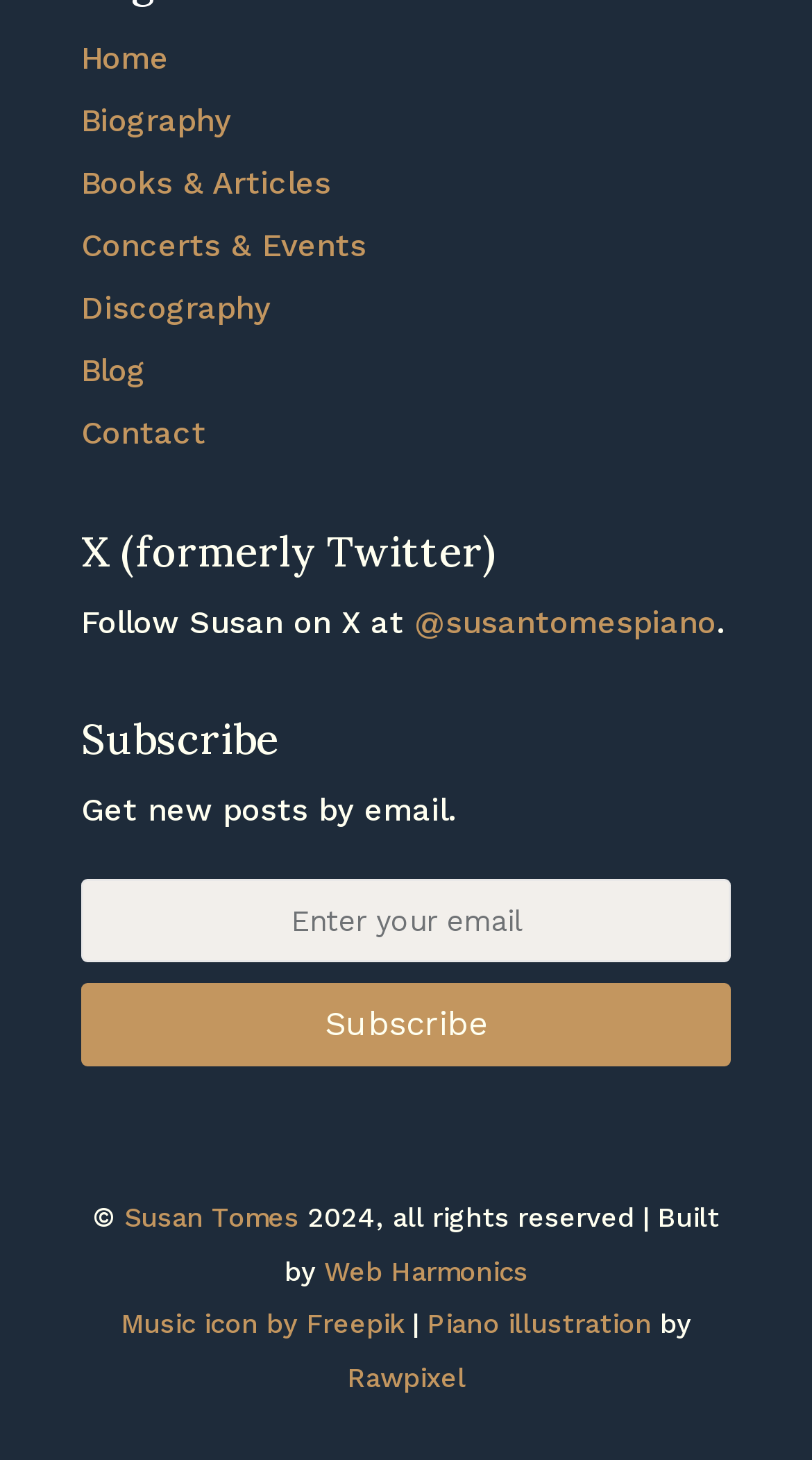Could you provide the bounding box coordinates for the portion of the screen to click to complete this instruction: "Click on the 'Home' link"?

[0.1, 0.027, 0.208, 0.053]